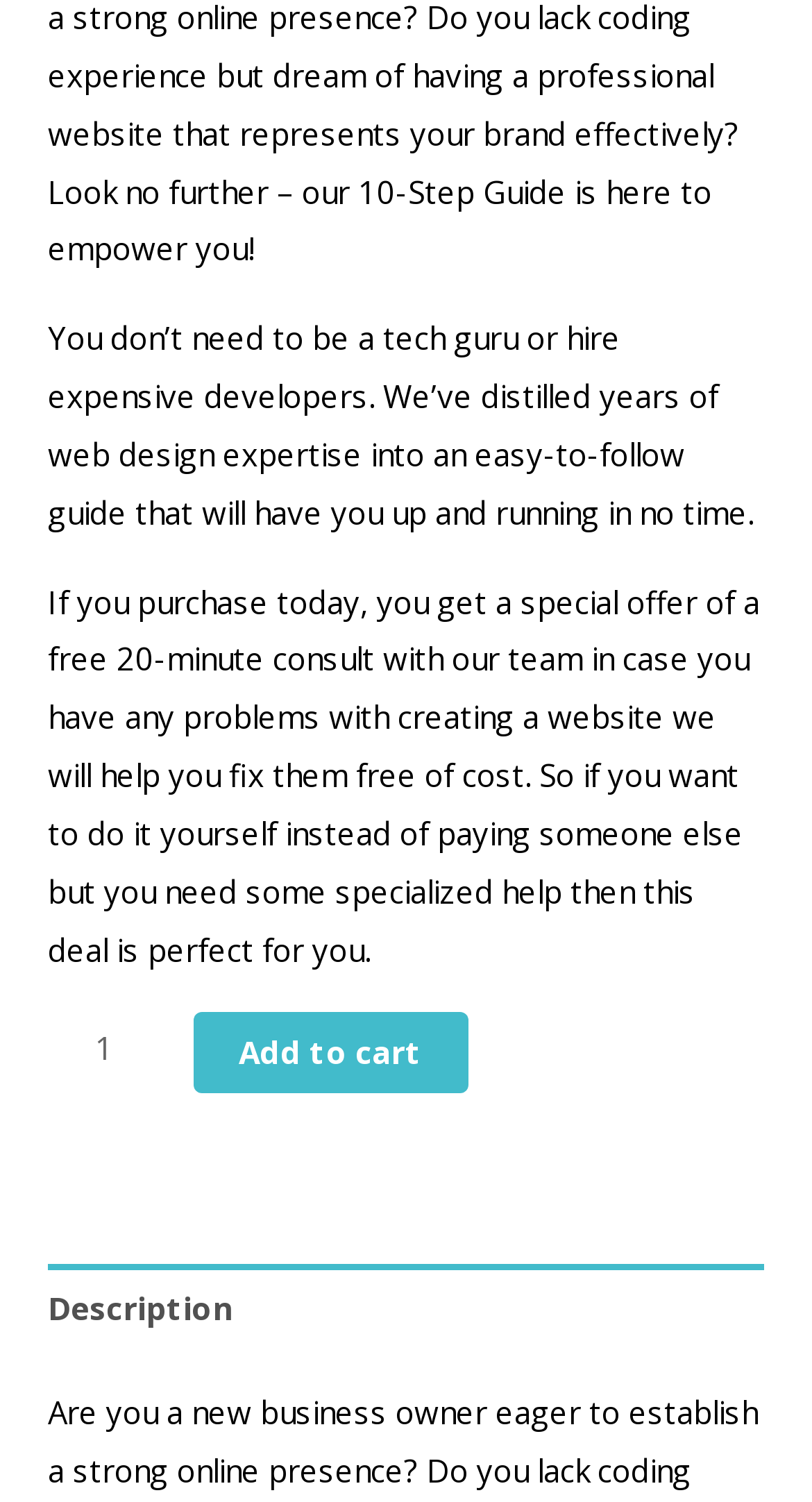Bounding box coordinates are given in the format (top-left x, top-left y, bottom-right x, bottom-right y). All values should be floating point numbers between 0 and 1. Provide the bounding box coordinate for the UI element described as: Add to cart

[0.237, 0.673, 0.576, 0.727]